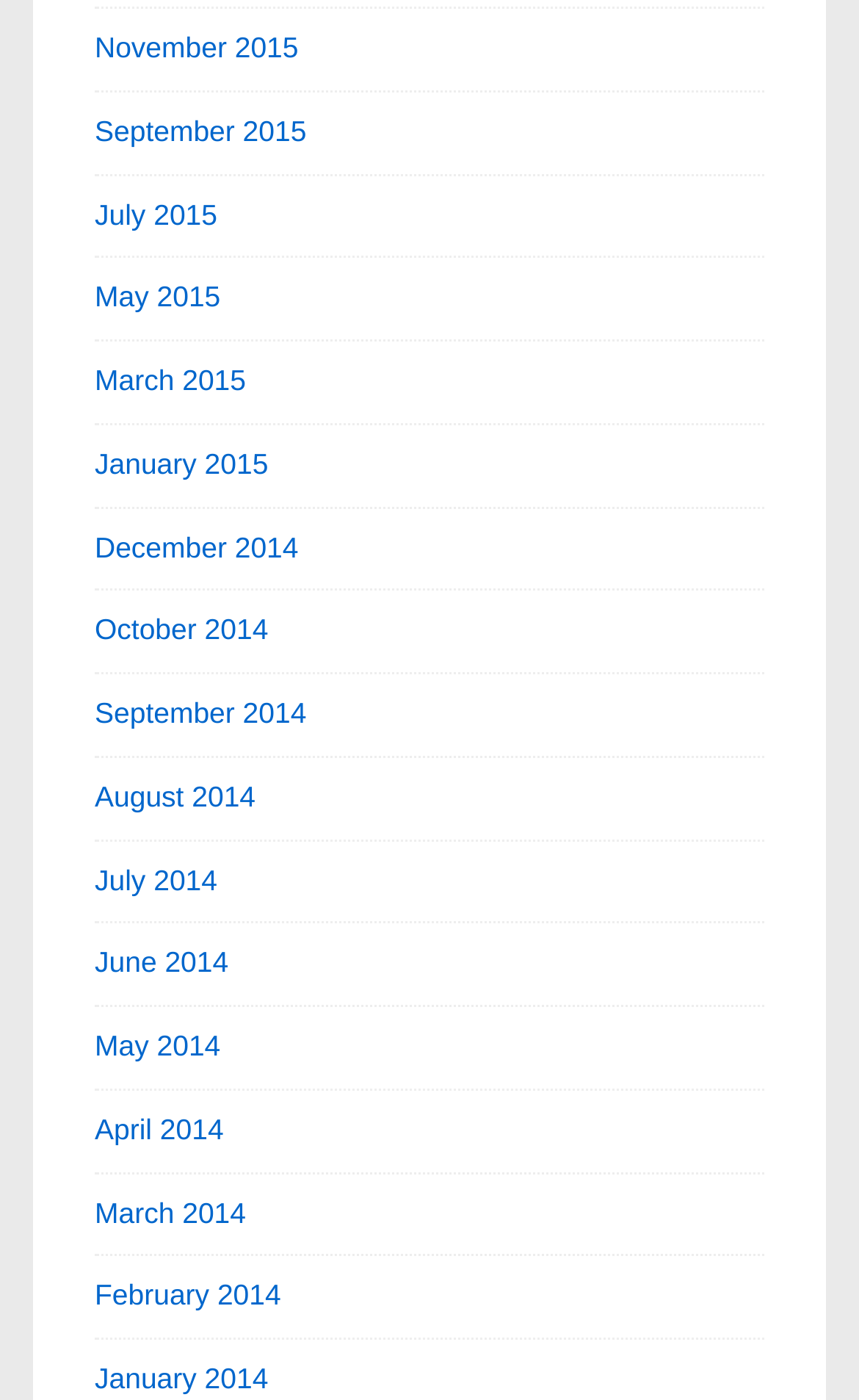Please identify the bounding box coordinates of the area I need to click to accomplish the following instruction: "view February 2014".

[0.11, 0.913, 0.327, 0.937]